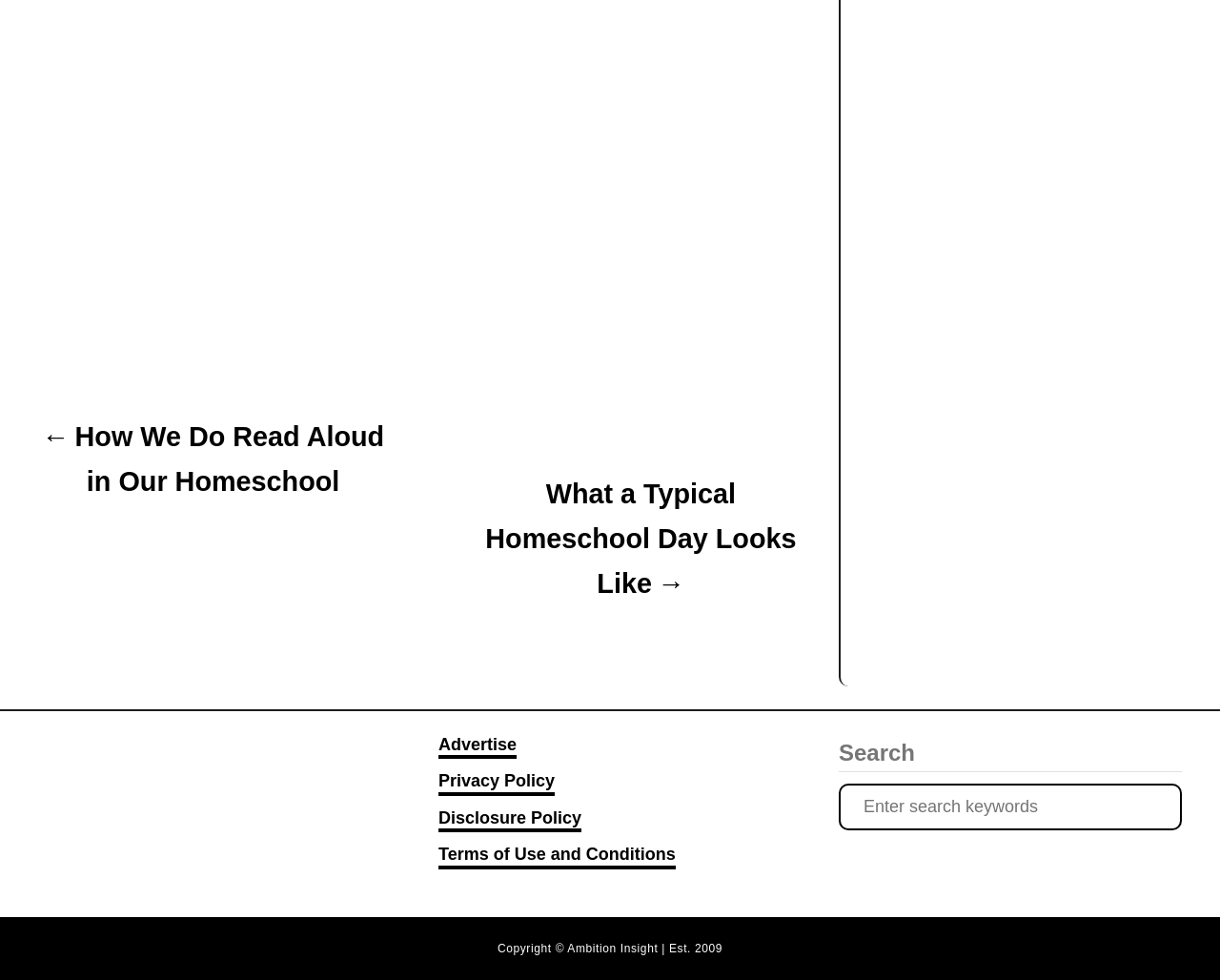Highlight the bounding box coordinates of the element that should be clicked to carry out the following instruction: "Read about how to do read aloud in homeschool". The coordinates must be given as four float numbers ranging from 0 to 1, i.e., [left, top, right, bottom].

[0.031, 0.423, 0.318, 0.514]